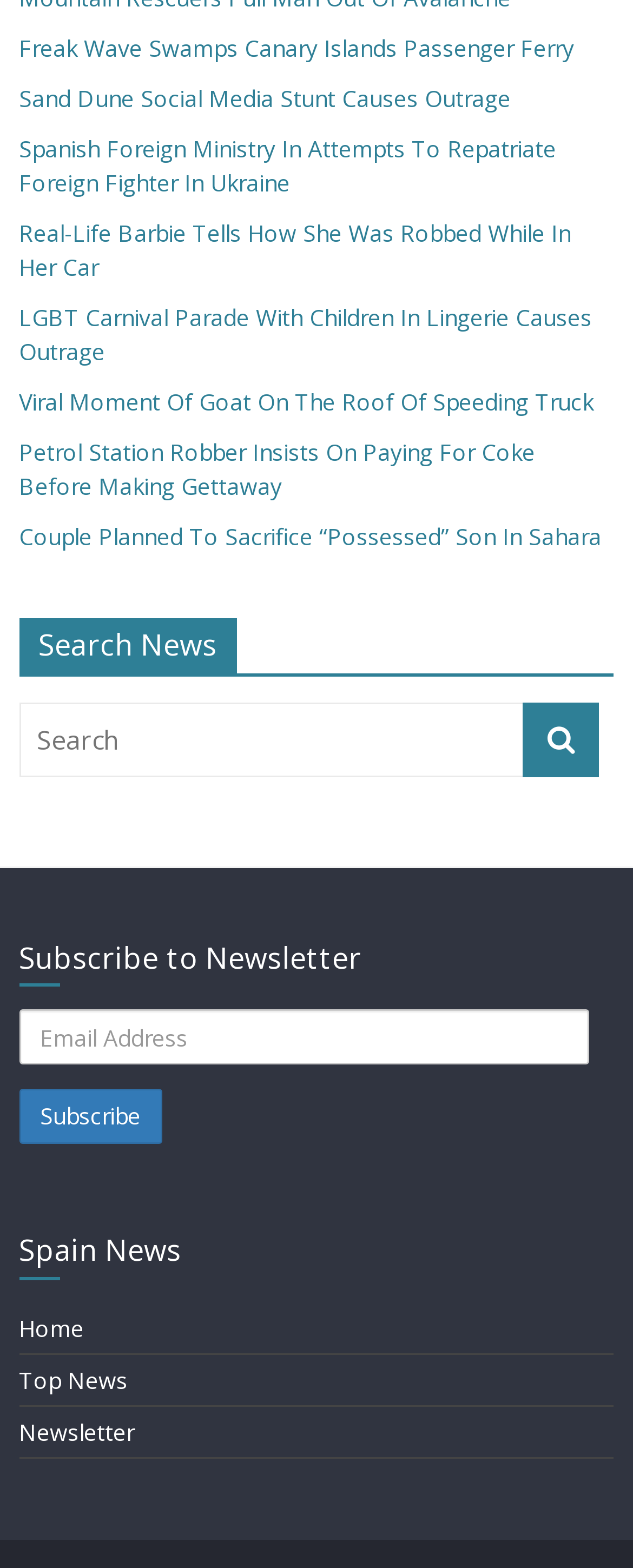Locate the bounding box coordinates of the clickable area to execute the instruction: "Discover Android App Development". Provide the coordinates as four float numbers between 0 and 1, represented as [left, top, right, bottom].

None